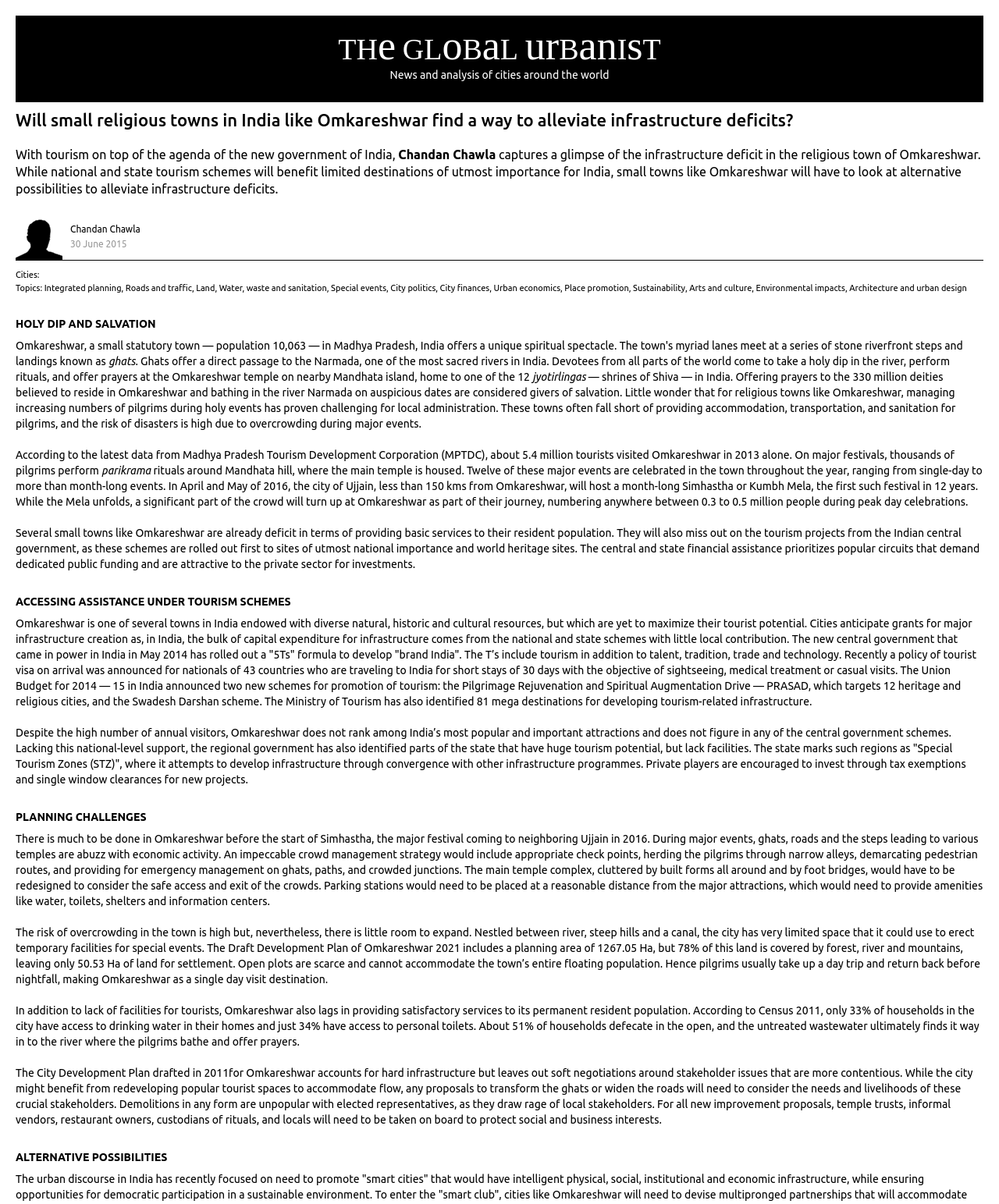Utilize the information from the image to answer the question in detail:
What percentage of households in Omkareshwar have access to drinking water?

The question asks for the percentage of households in Omkareshwar that have access to drinking water, which can be found in the text element 'According to Census 2011, only 33% of households in the city have access to drinking water in their homes' in the article.